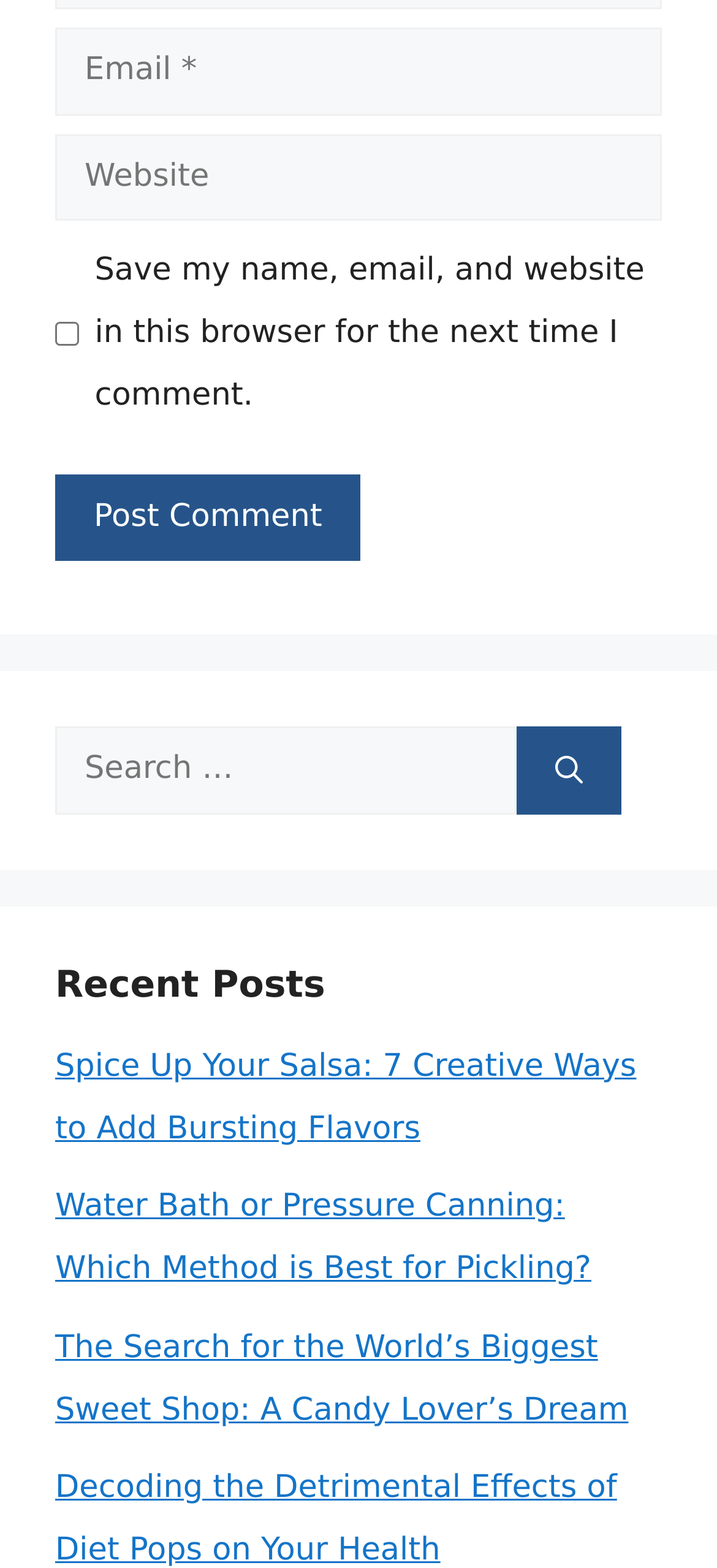Select the bounding box coordinates of the element I need to click to carry out the following instruction: "Check the save comment option".

[0.077, 0.205, 0.11, 0.22]